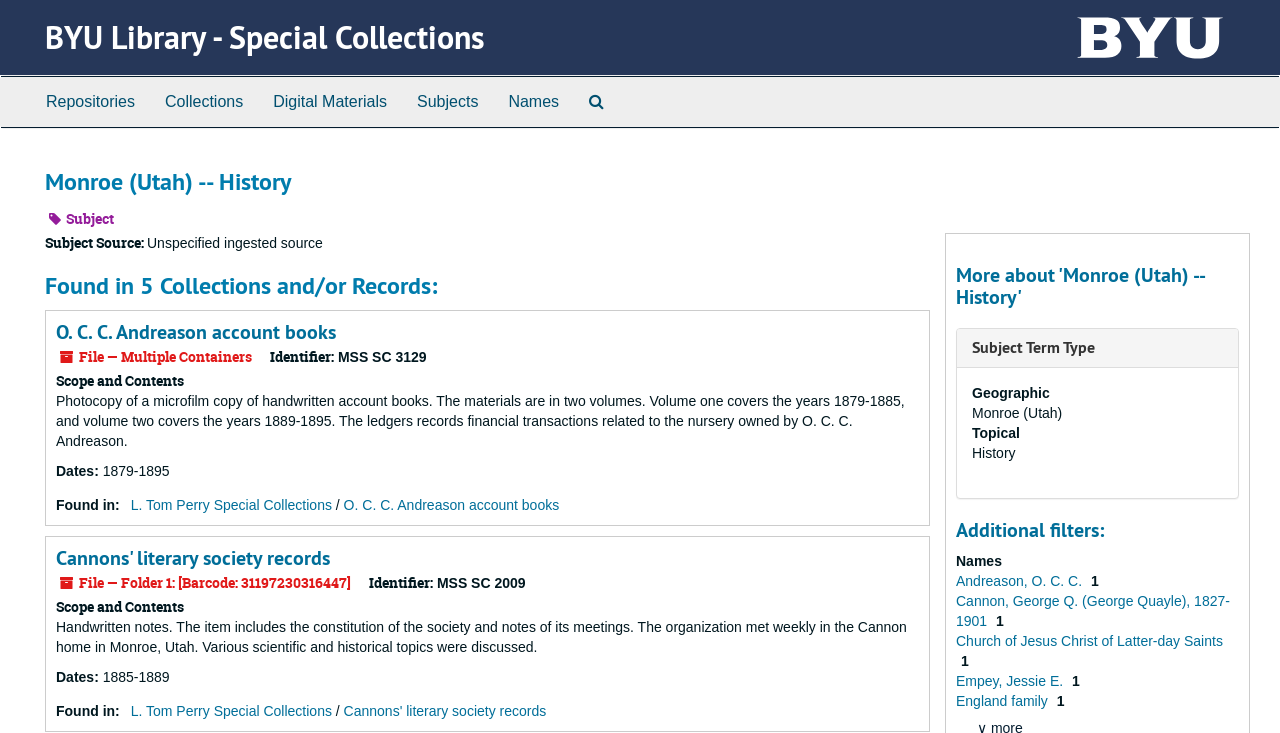Please provide the main heading of the webpage content.

BYU Library - Special Collections